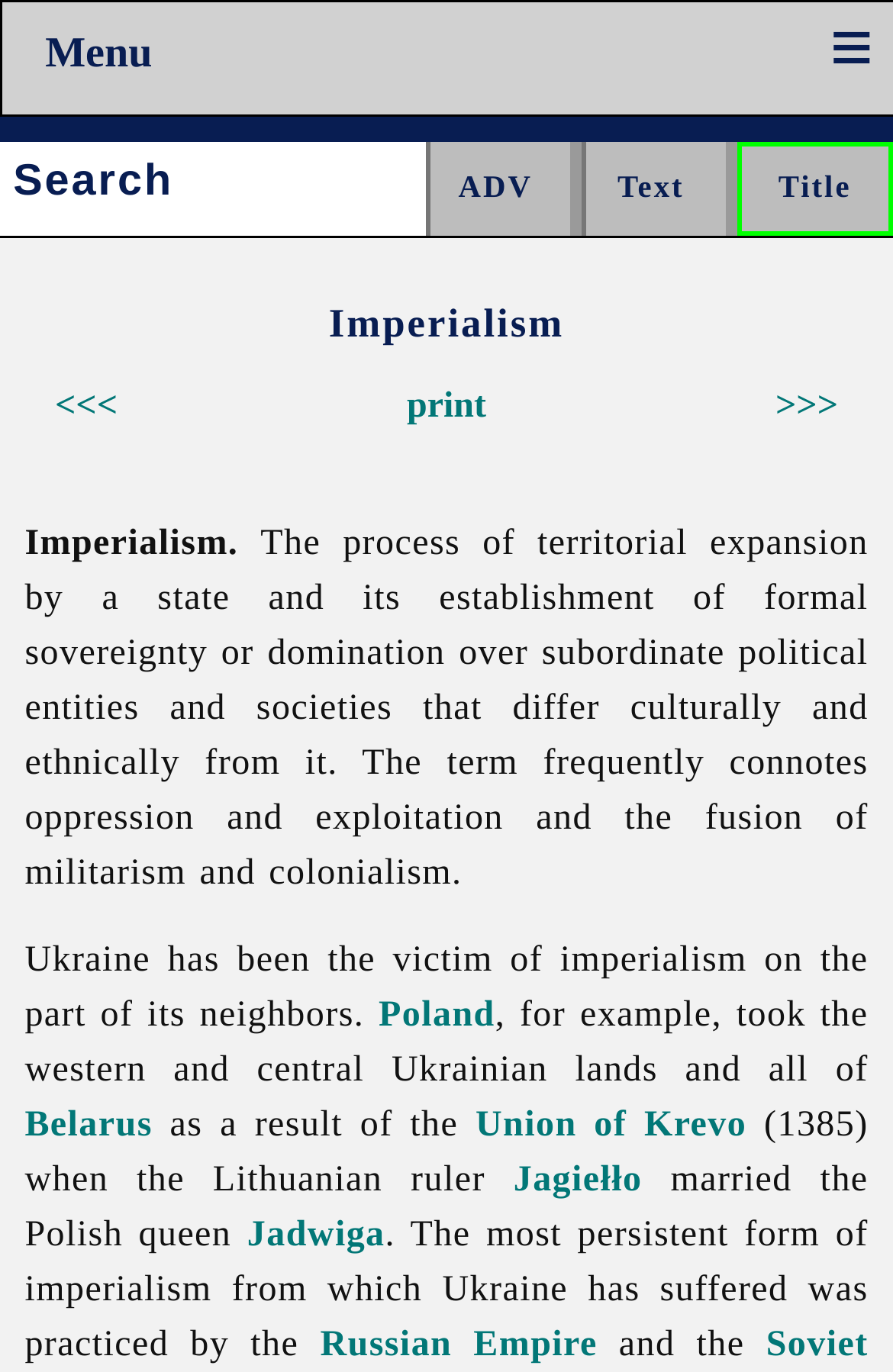Can you identify the bounding box coordinates of the clickable region needed to carry out this instruction: 'search for something'? The coordinates should be four float numbers within the range of 0 to 1, stated as [left, top, right, bottom].

[0.0, 0.103, 0.482, 0.164]